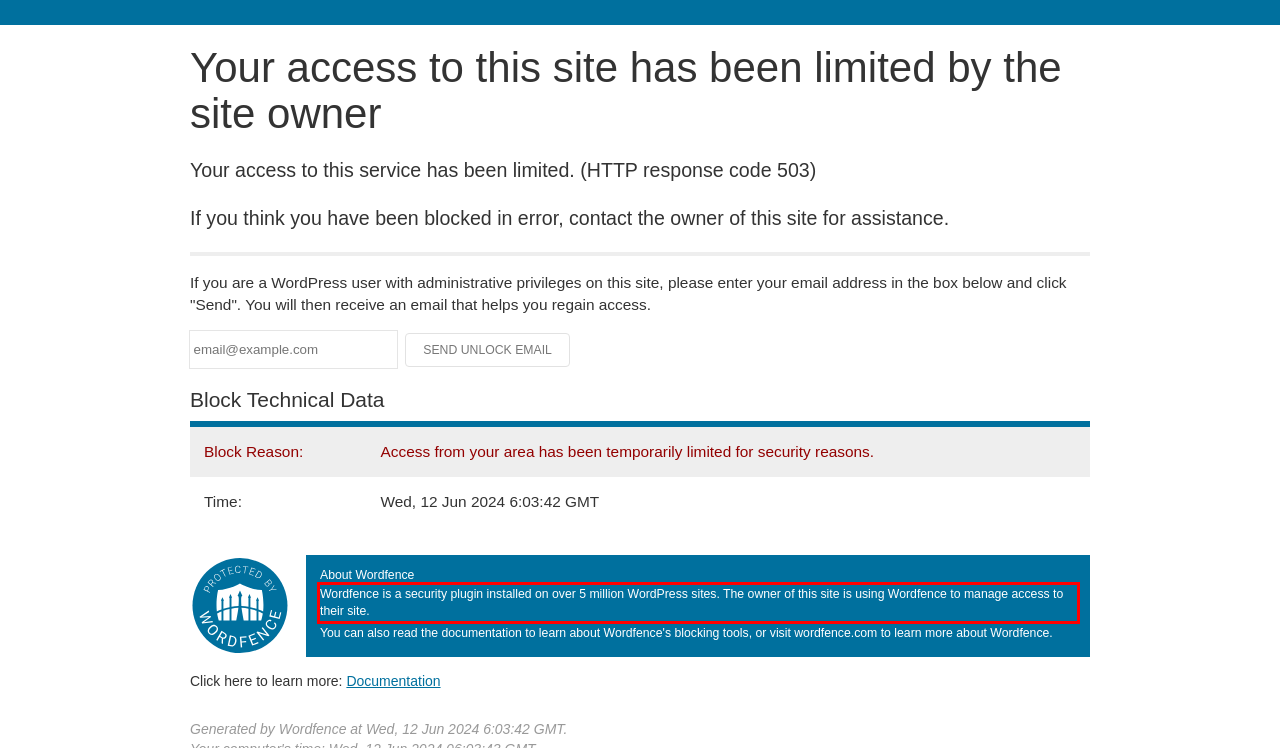You are given a screenshot with a red rectangle. Identify and extract the text within this red bounding box using OCR.

Wordfence is a security plugin installed on over 5 million WordPress sites. The owner of this site is using Wordfence to manage access to their site.